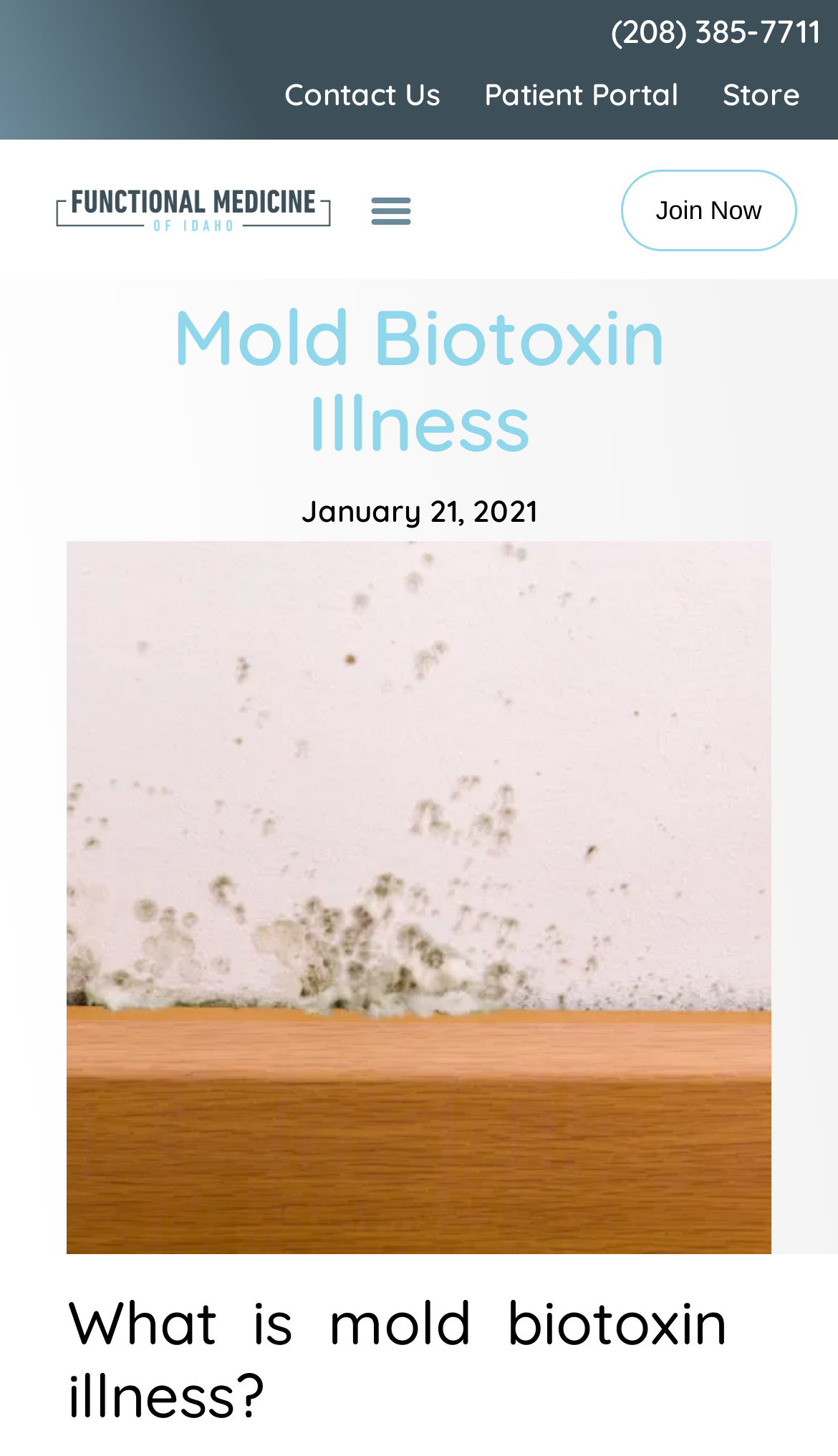What is the date mentioned on the webpage?
Give a single word or phrase as your answer by examining the image.

January 21, 2021